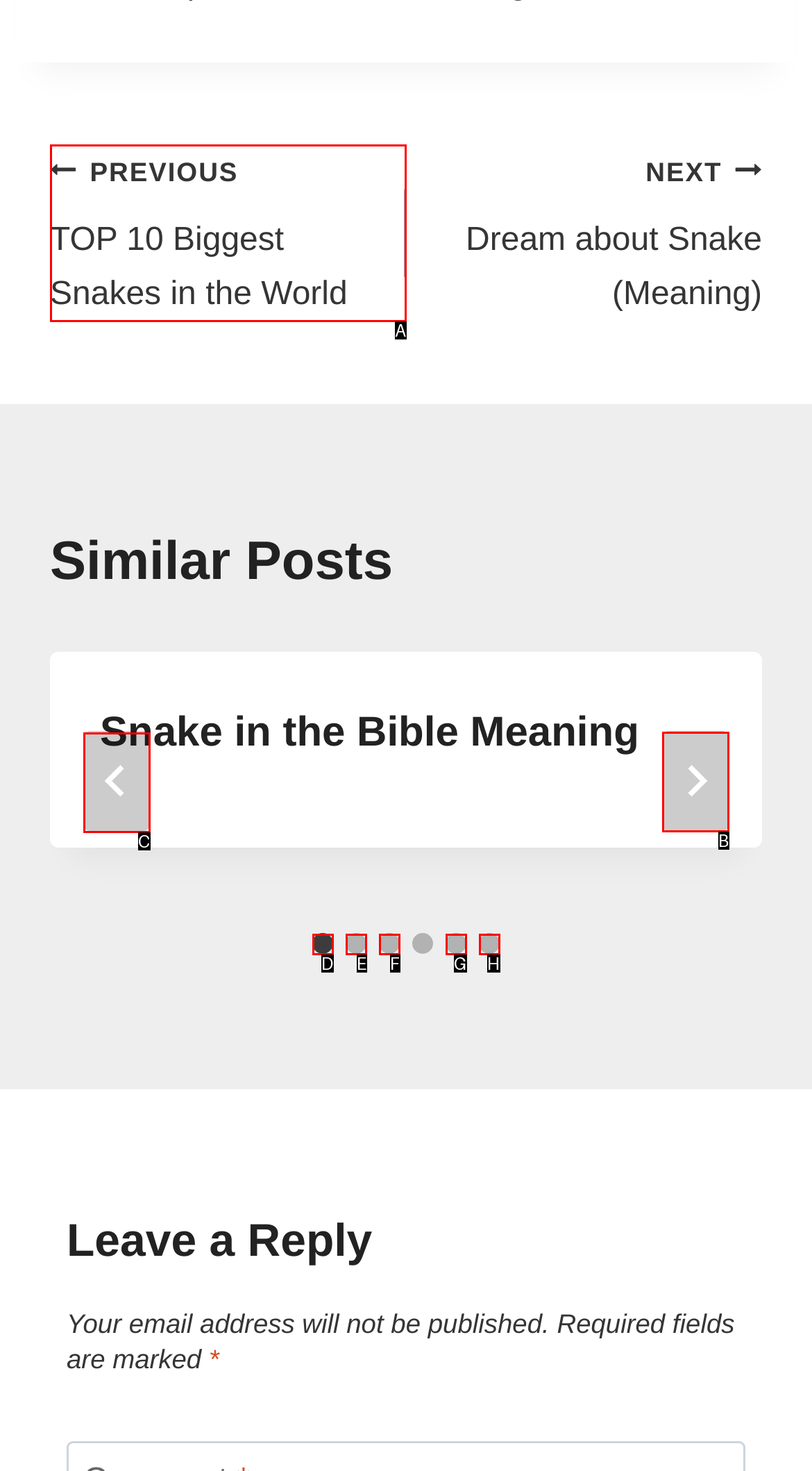From the given options, choose the one to complete the task: Go to last slide
Indicate the letter of the correct option.

C